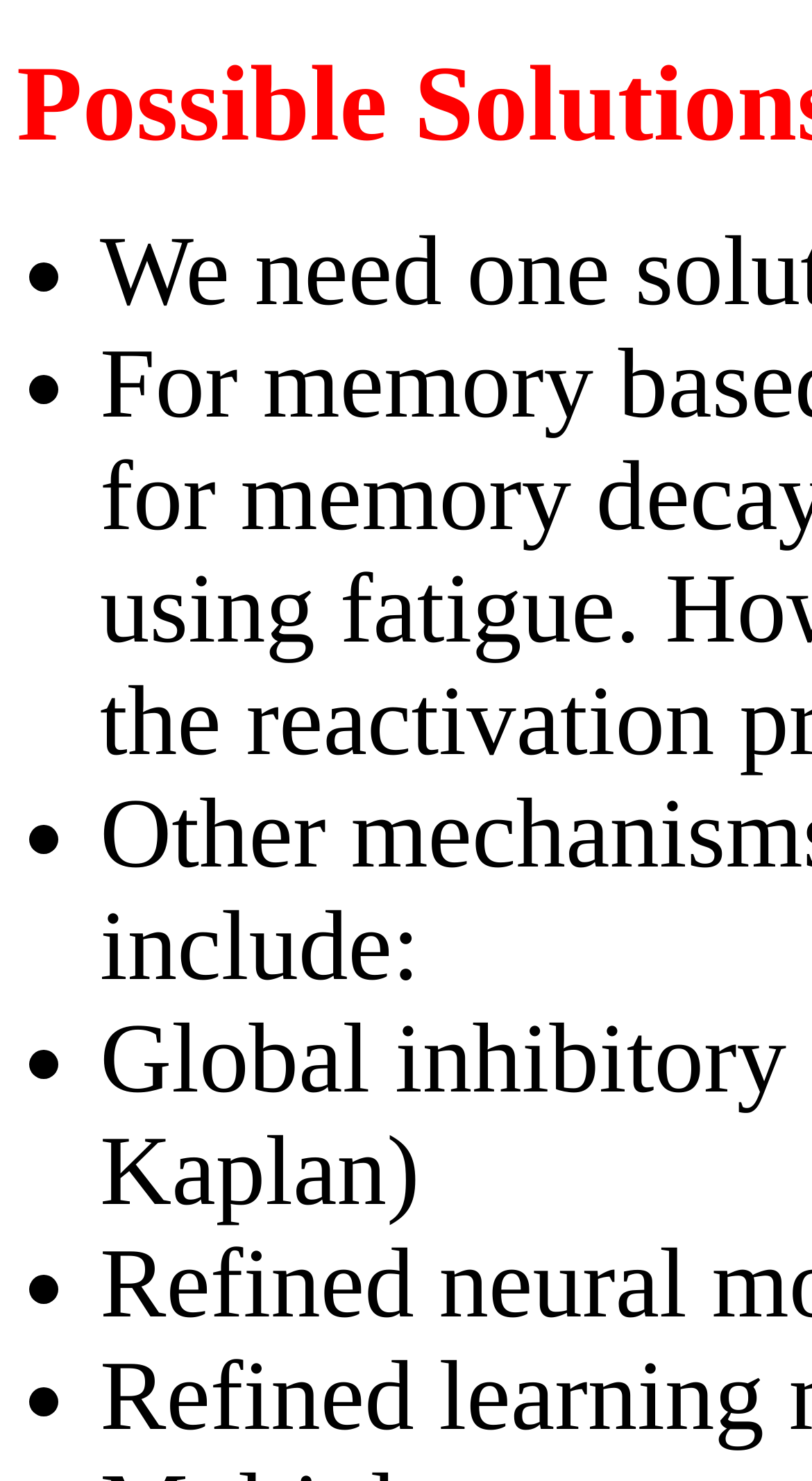Identify the main heading from the webpage and provide its text content.

Possible Solutions to CA3